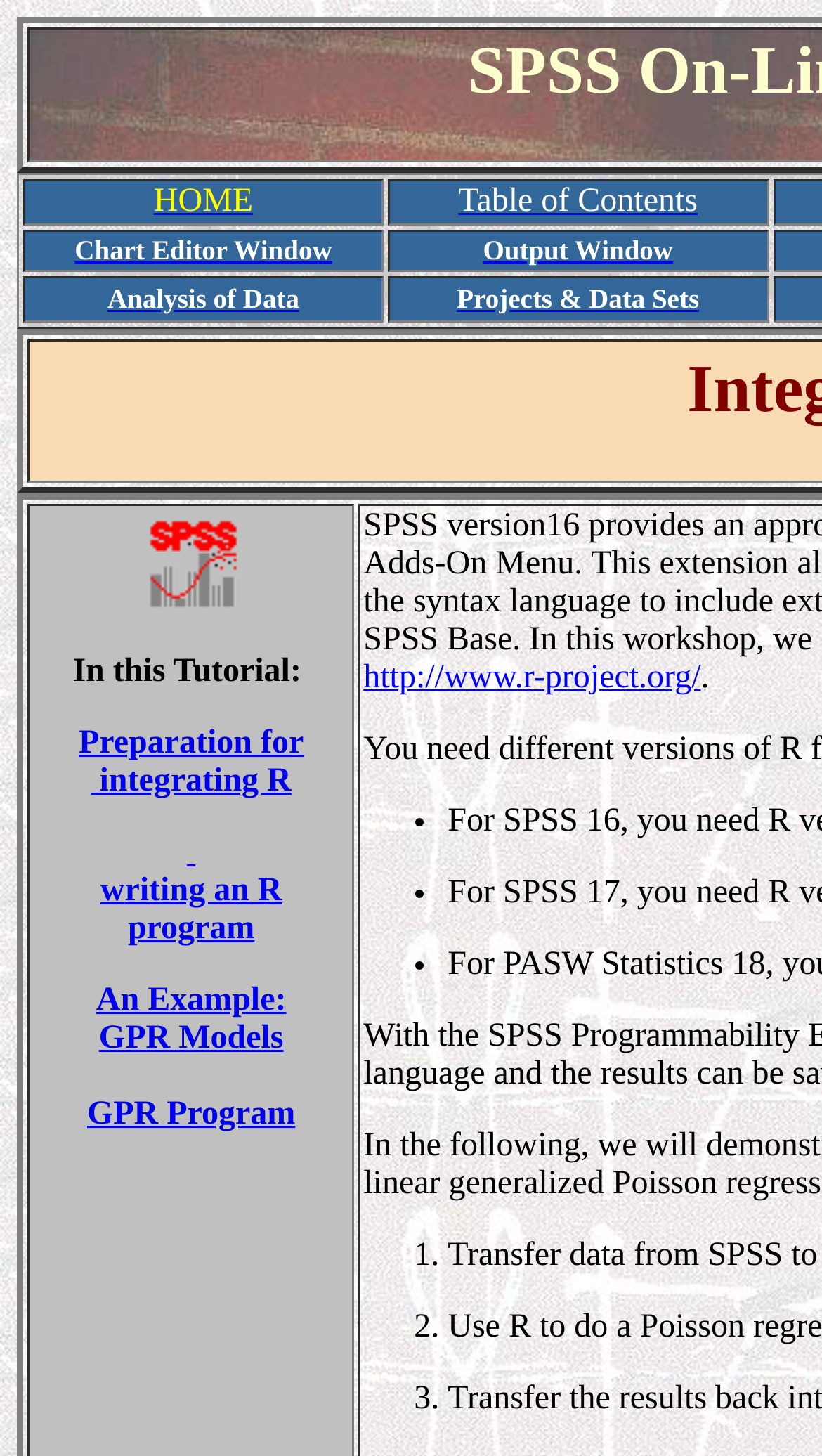Identify the main heading from the webpage and provide its text content.

SPSS On-Line Training Workshop